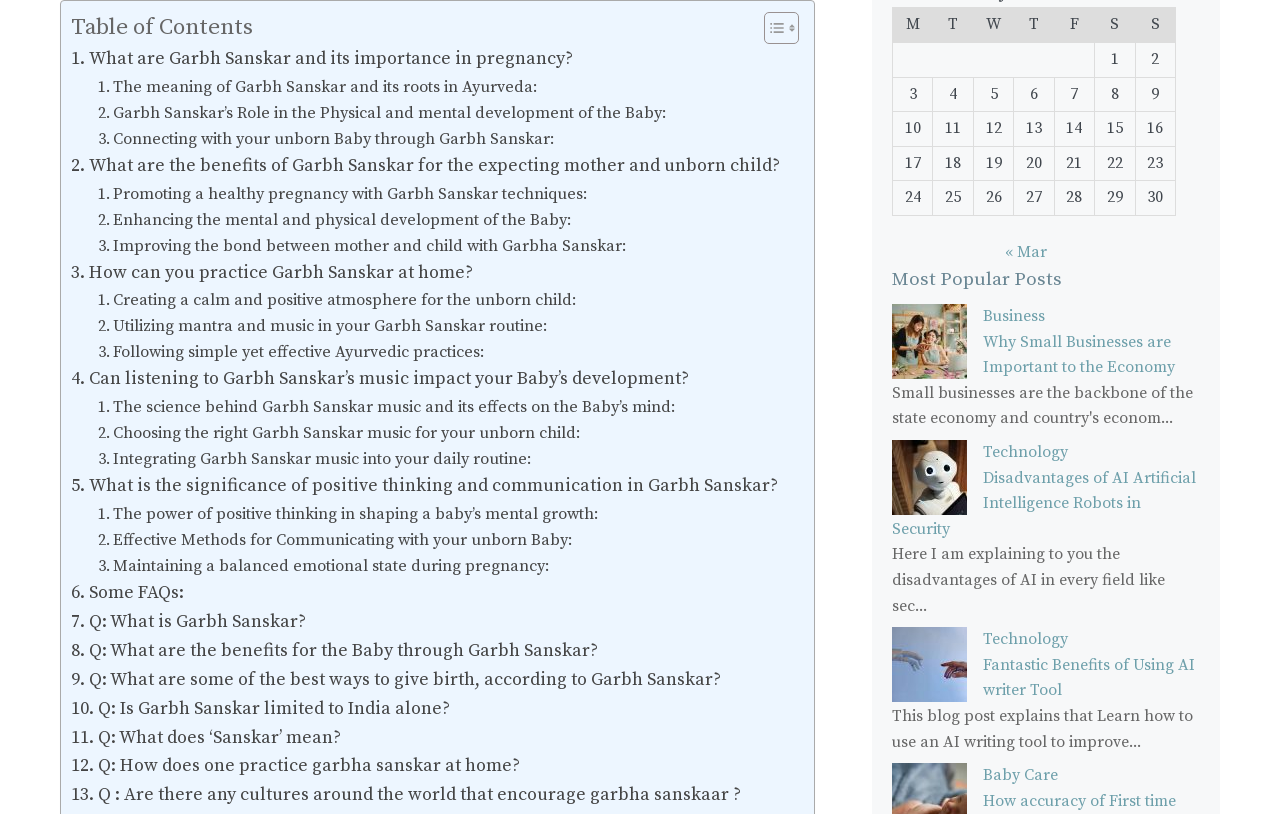What is the main topic of this webpage?
Refer to the image and respond with a one-word or short-phrase answer.

Garbh Sanskar